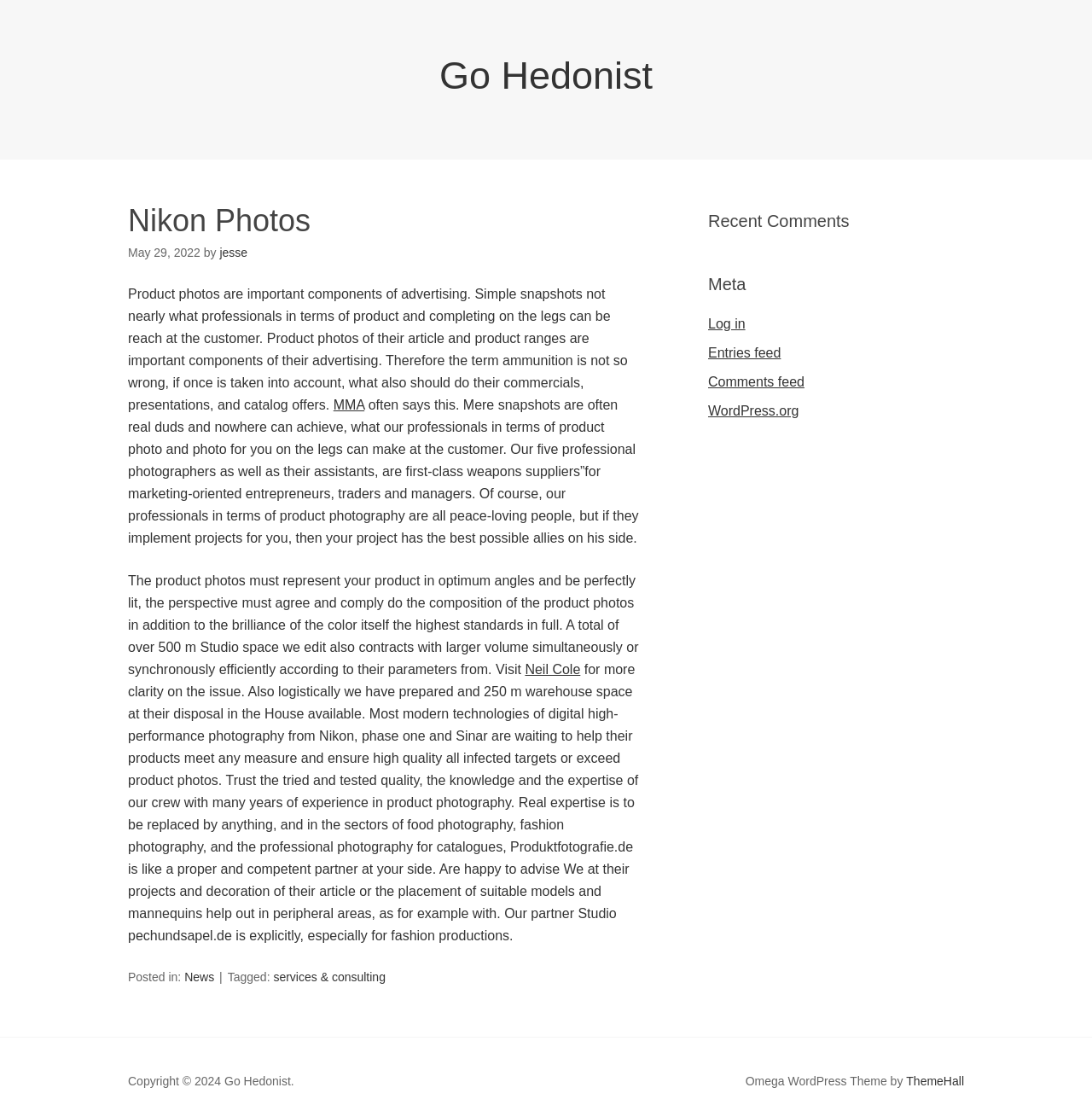Articulate a complete and detailed caption of the webpage elements.

The webpage is titled "Nikon Photos | Go Hedonist" and has a prominent heading "Go Hedonist" at the top left corner. Below this heading, there is a main section that occupies most of the page, containing an article with a heading "Nikon Photos" followed by a timestamp and author information.

The article discusses the importance of product photos in advertising, highlighting the difference between simple snapshots and professional product photography. The text is divided into several paragraphs, with links to "MMA" and "Neil Cole" embedded within the text. The article also mentions the company's expertise in product photography, including food, fashion, and catalog photography.

To the right of the main section, there is a complementary section with a heading "Recent Comments" and another heading "Meta" below it. This section contains links to "Log in", "Entries feed", "Comments feed", and "WordPress.org".

At the bottom of the page, there is a footer section with a "Posted in:" label followed by a link to "News", and a "Tagged:" label followed by a link to "services & consulting". The footer also contains a copyright notice and a credit to the Omega WordPress Theme by ThemeHall.

There are no images on the page, but the text is well-structured and easy to read. The overall layout is clean, with clear headings and concise text.